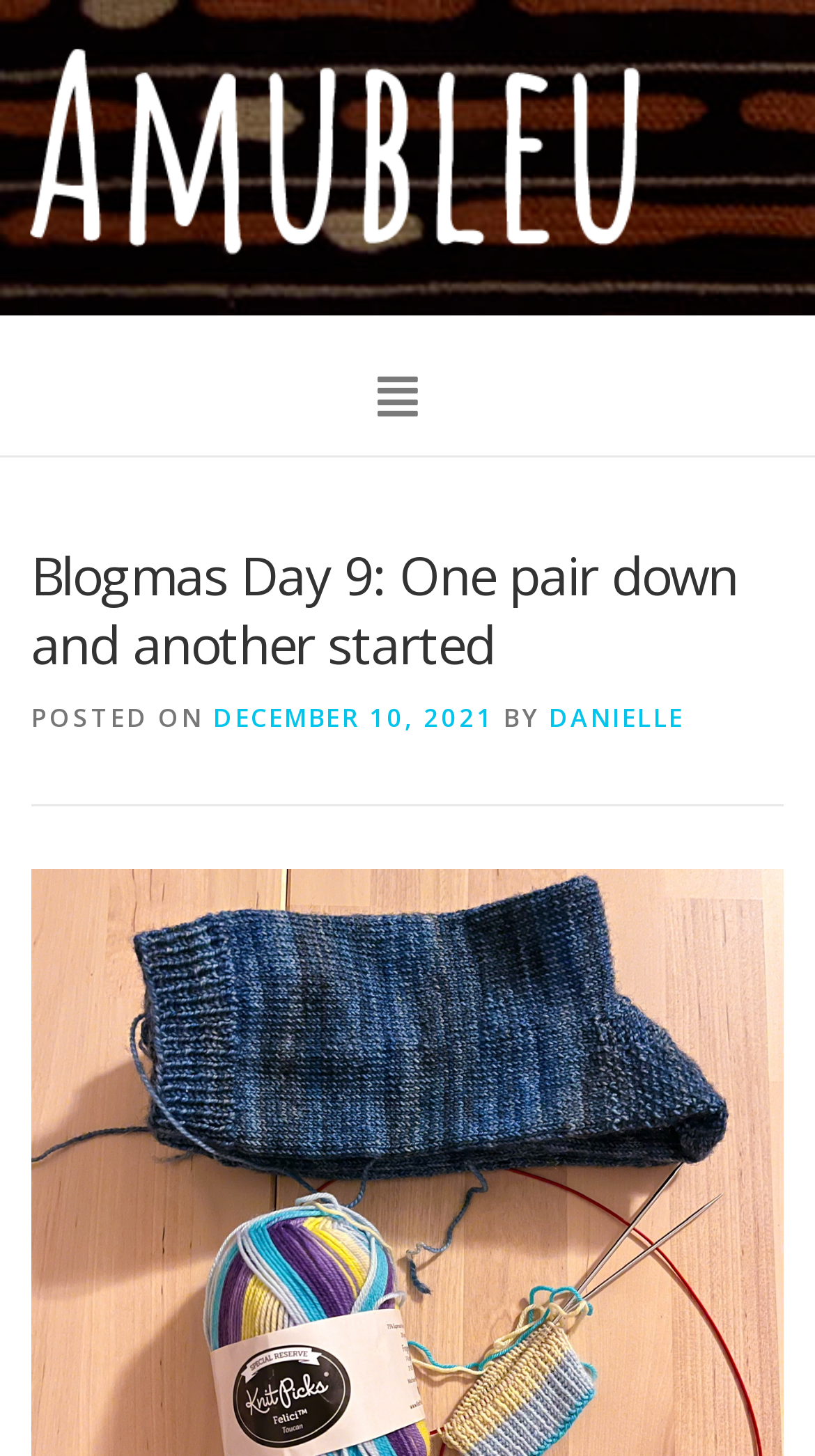Respond to the question below with a single word or phrase:
What is the date of the blog post?

DECEMBER 10, 2021